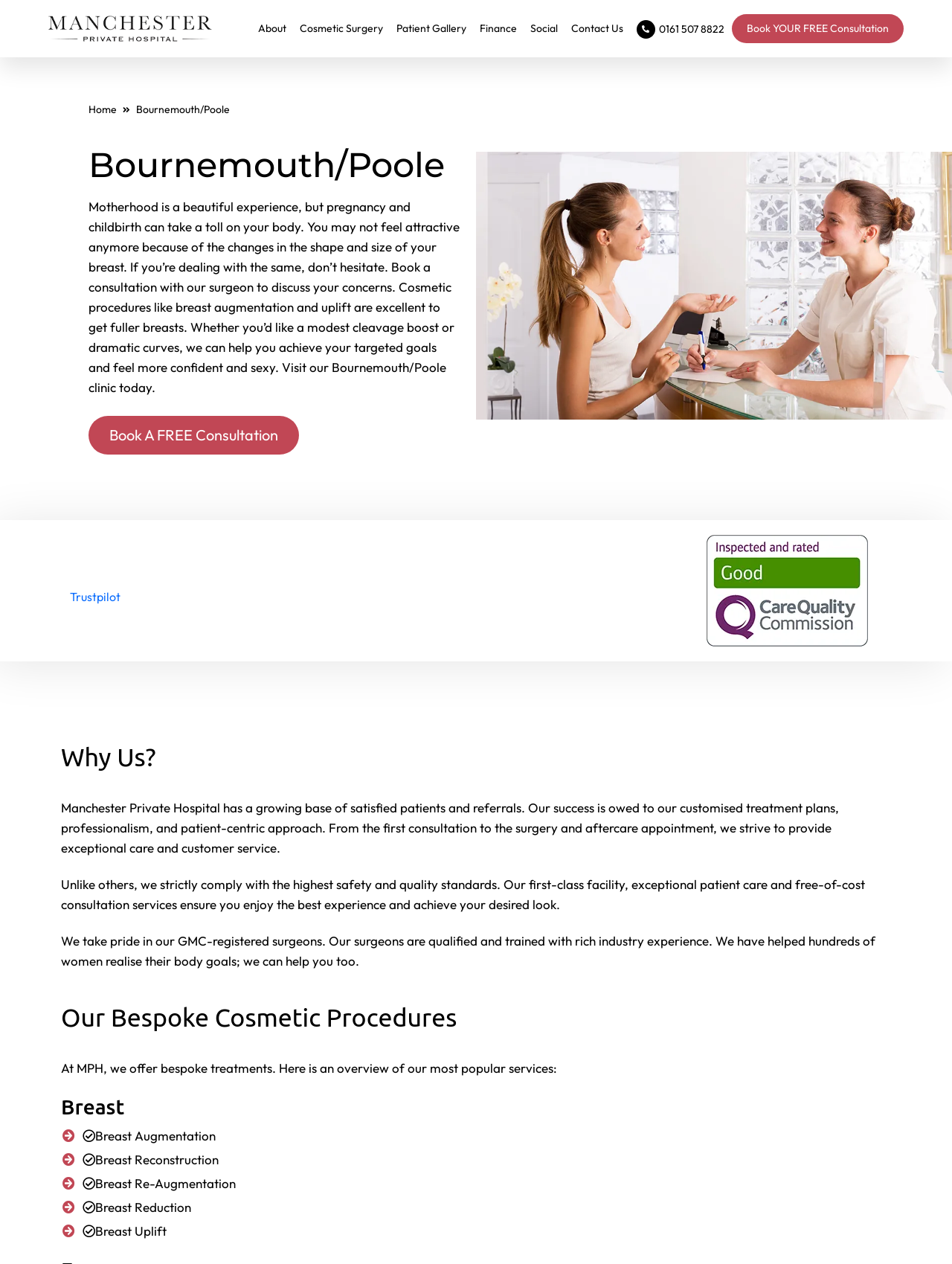Provide the bounding box coordinates of the HTML element described by the text: "Contact Us". The coordinates should be in the format [left, top, right, bottom] with values between 0 and 1.

[0.6, 0.0, 0.654, 0.045]